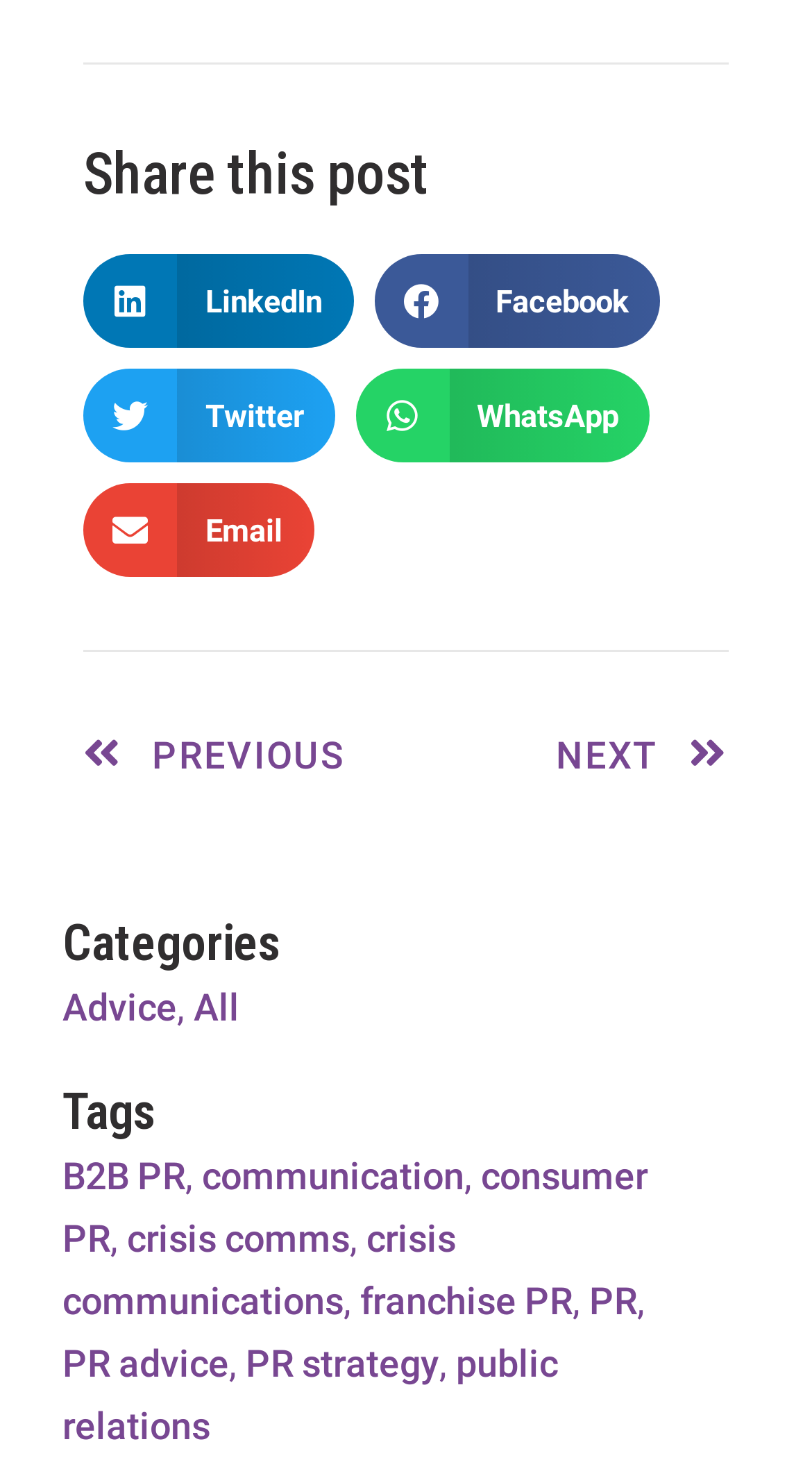Show the bounding box coordinates of the element that should be clicked to complete the task: "Share this post on LinkedIn".

[0.103, 0.174, 0.435, 0.238]